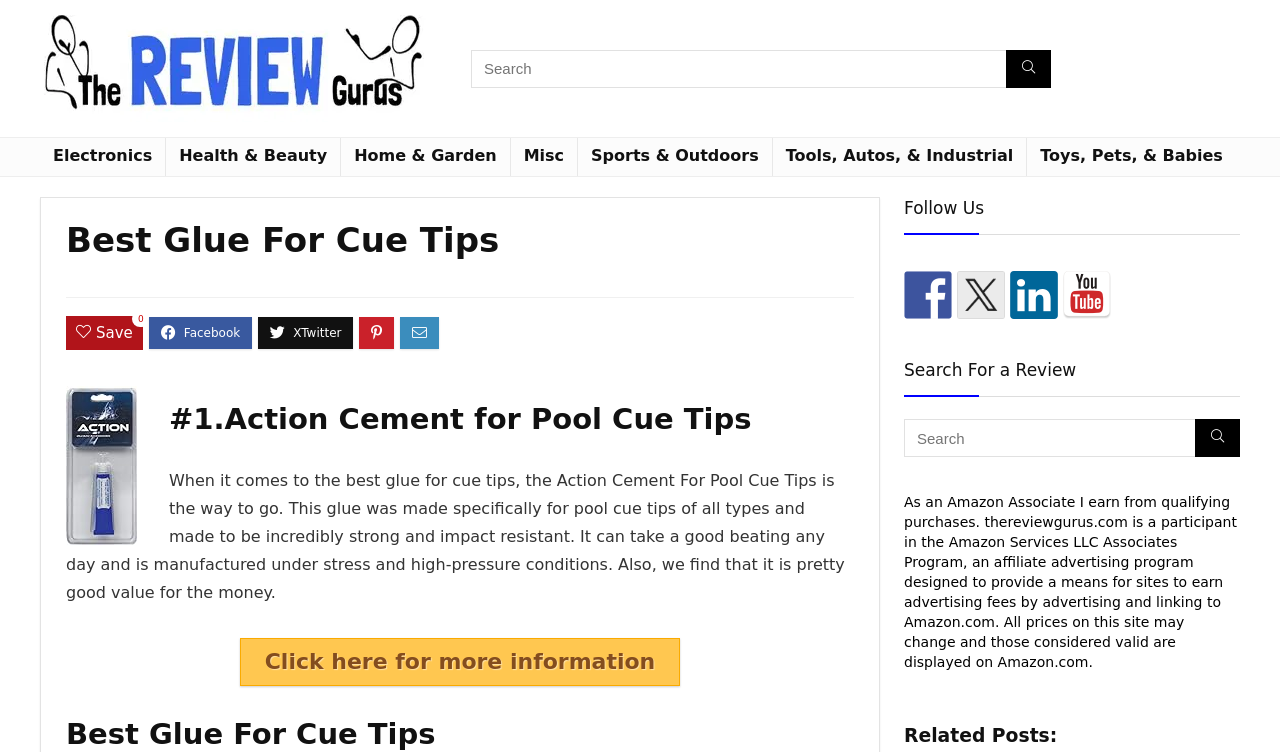Find the bounding box coordinates for the UI element whose description is: "aria-label="Search"". The coordinates should be four float numbers between 0 and 1, in the format [left, top, right, bottom].

[0.786, 0.066, 0.821, 0.116]